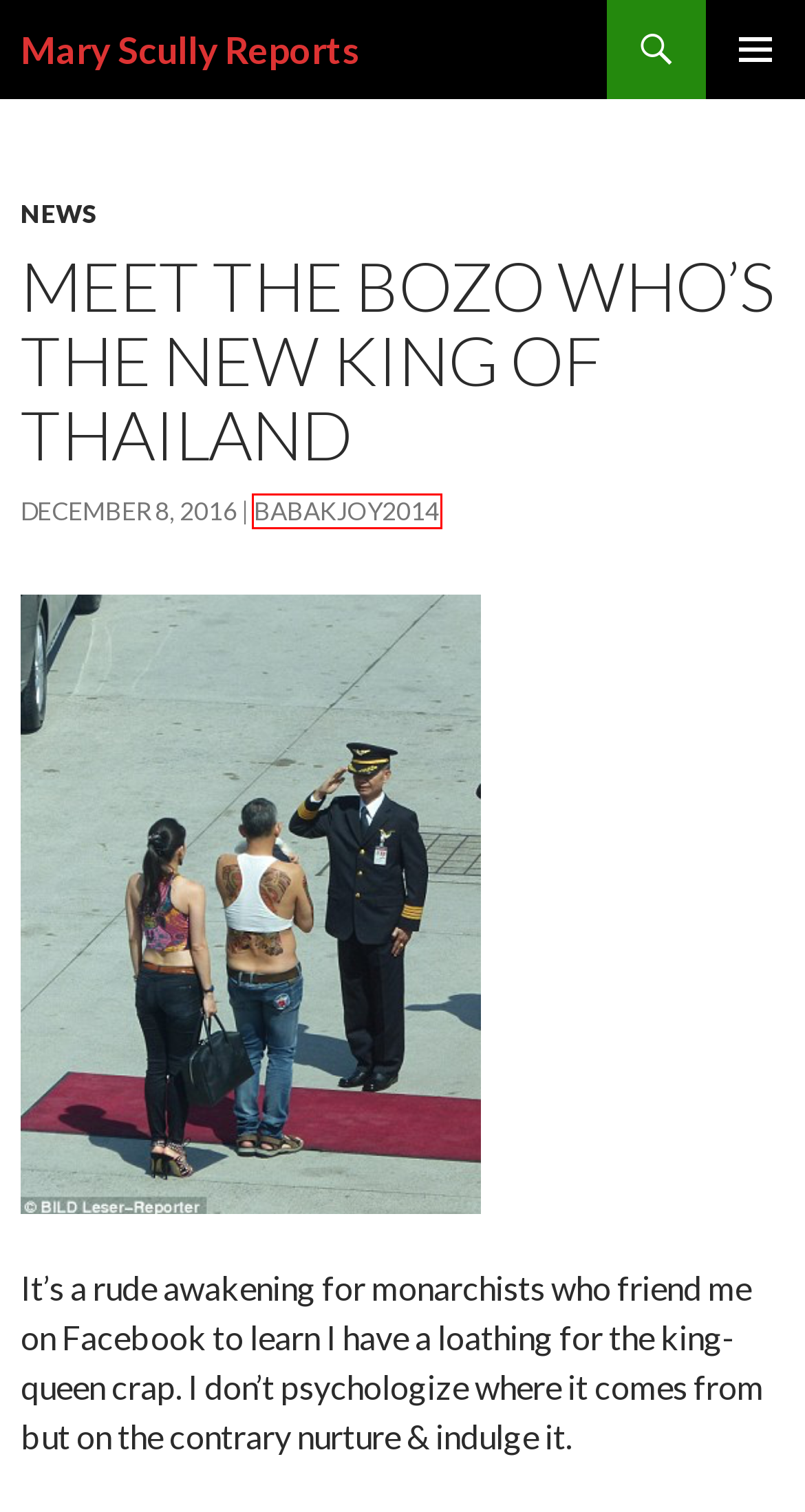Given a screenshot of a webpage with a red bounding box highlighting a UI element, determine which webpage description best matches the new webpage that appears after clicking the highlighted element. Here are the candidates:
A. Mary Scully Reports | Labor and international news
B. January | 2016 | Mary Scully Reports
C. July | 2016 | Mary Scully Reports
D. News | Mary Scully Reports
E. BabakJoy2014 | Mary Scully Reports
F. March | 2014 | Mary Scully Reports
G. April | 2014 | Mary Scully Reports
H. World Refugee Day 2014 | Mary Scully Reports

E